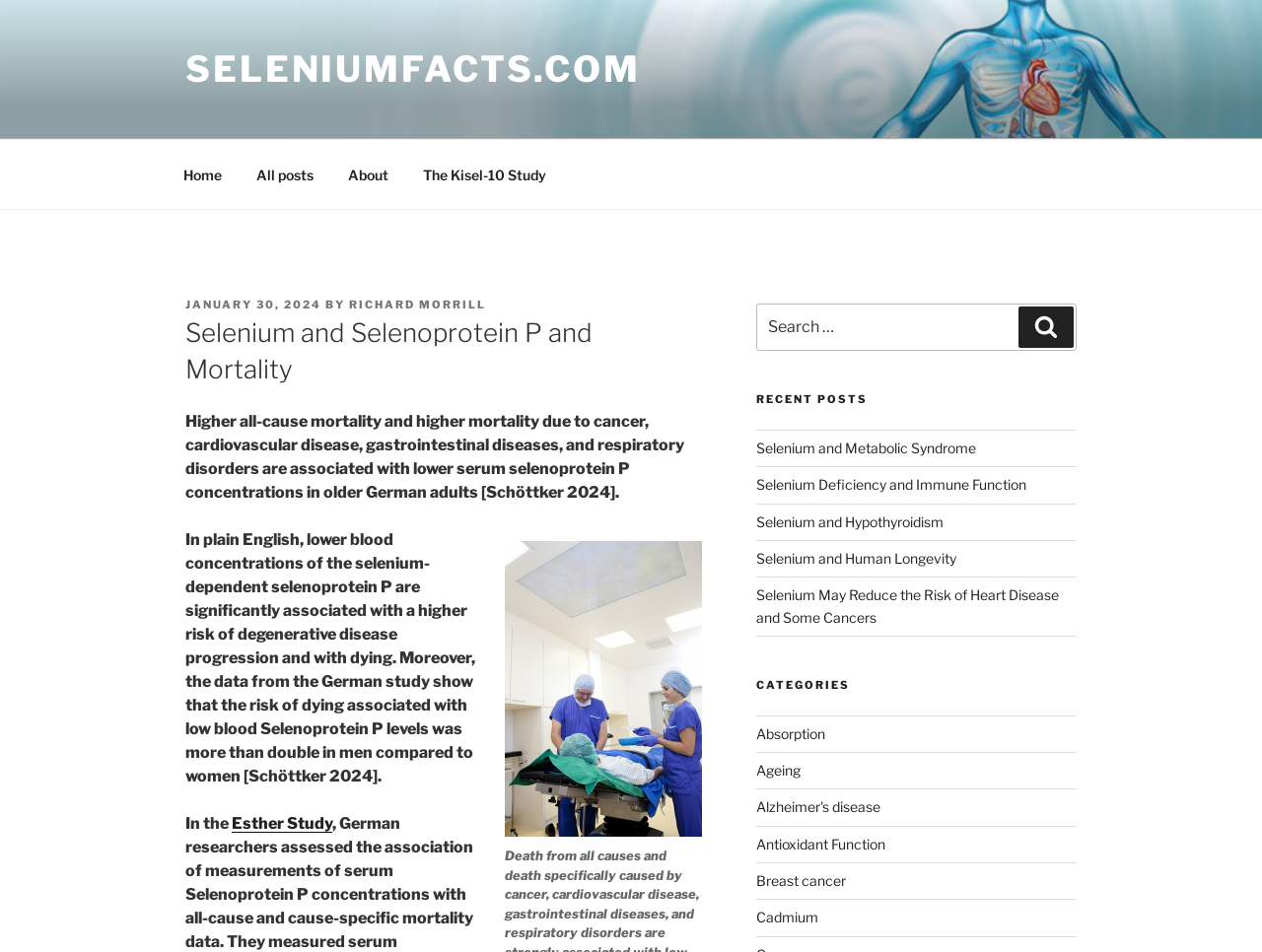Extract the main heading from the webpage content.

Selenium and Selenoprotein P and Mortality